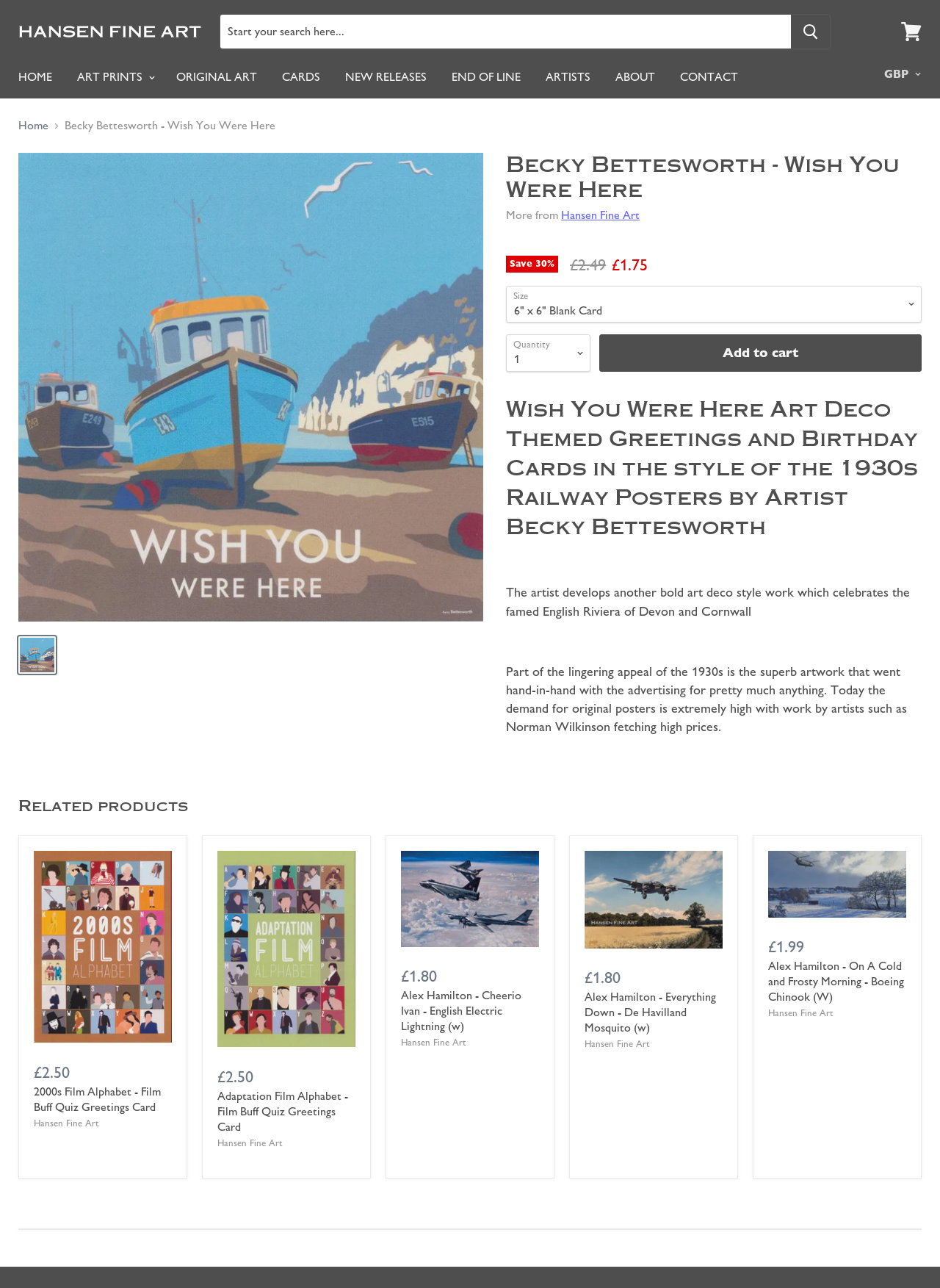Identify the bounding box coordinates of the part that should be clicked to carry out this instruction: "Add to cart".

[0.638, 0.26, 0.98, 0.289]